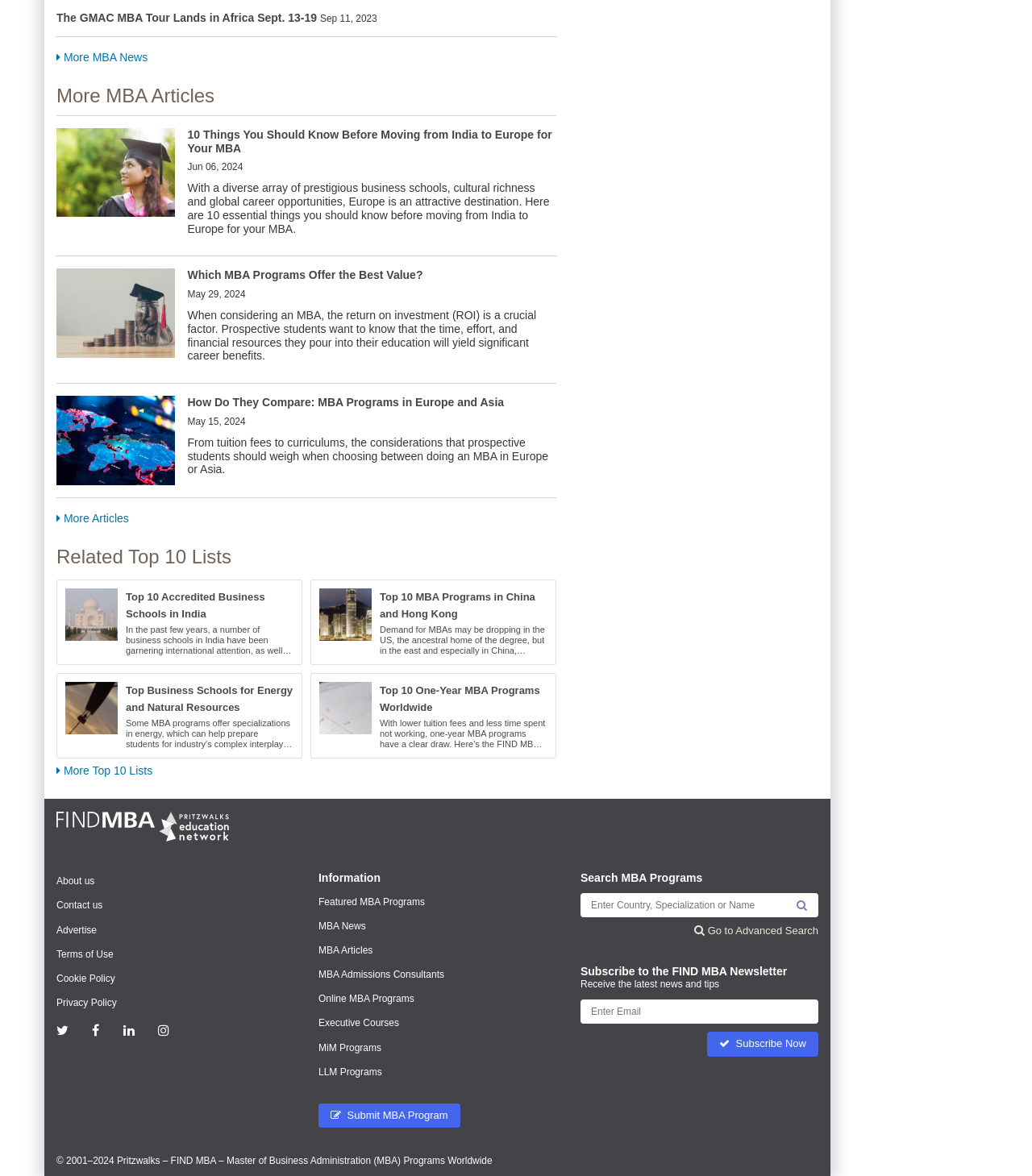Given the element description: "Advertise", predict the bounding box coordinates of the UI element it refers to, using four float numbers between 0 and 1, i.e., [left, top, right, bottom].

[0.055, 0.786, 0.094, 0.795]